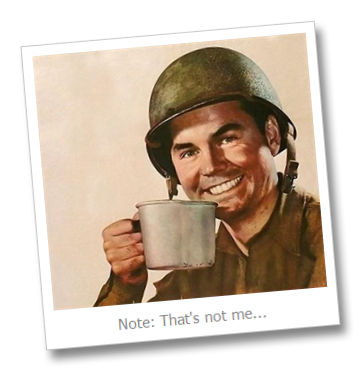What is the purpose of the caption at the bottom?
Based on the screenshot, give a detailed explanation to answer the question.

The caption at the bottom, 'Note: That's not me...', adds a personal touch, hinting at a narrative where the author reflects on their experiences in the military, possibly contrasting themselves with the depicted soldier.